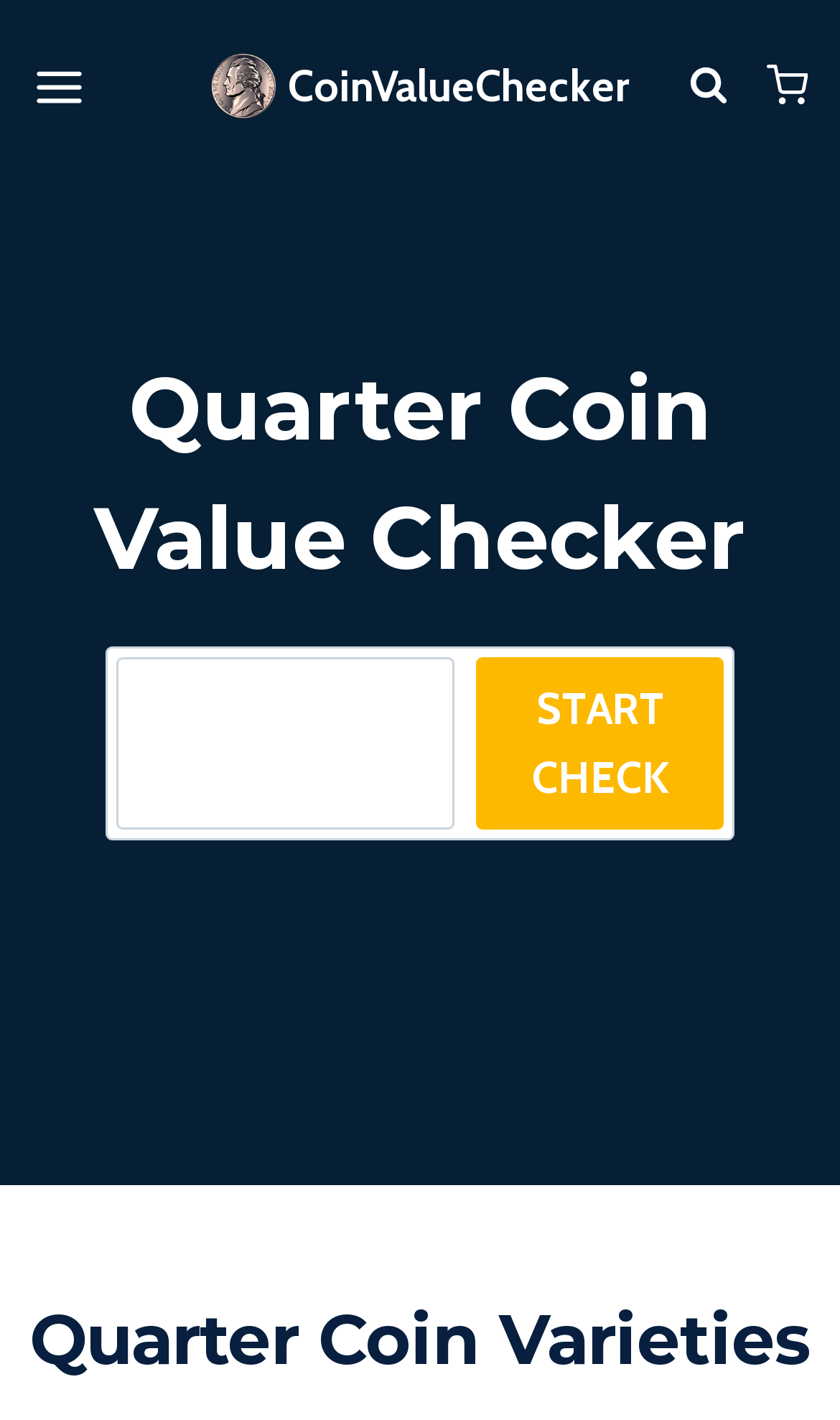Identify the bounding box for the element characterized by the following description: "Search".

[0.802, 0.036, 0.887, 0.086]